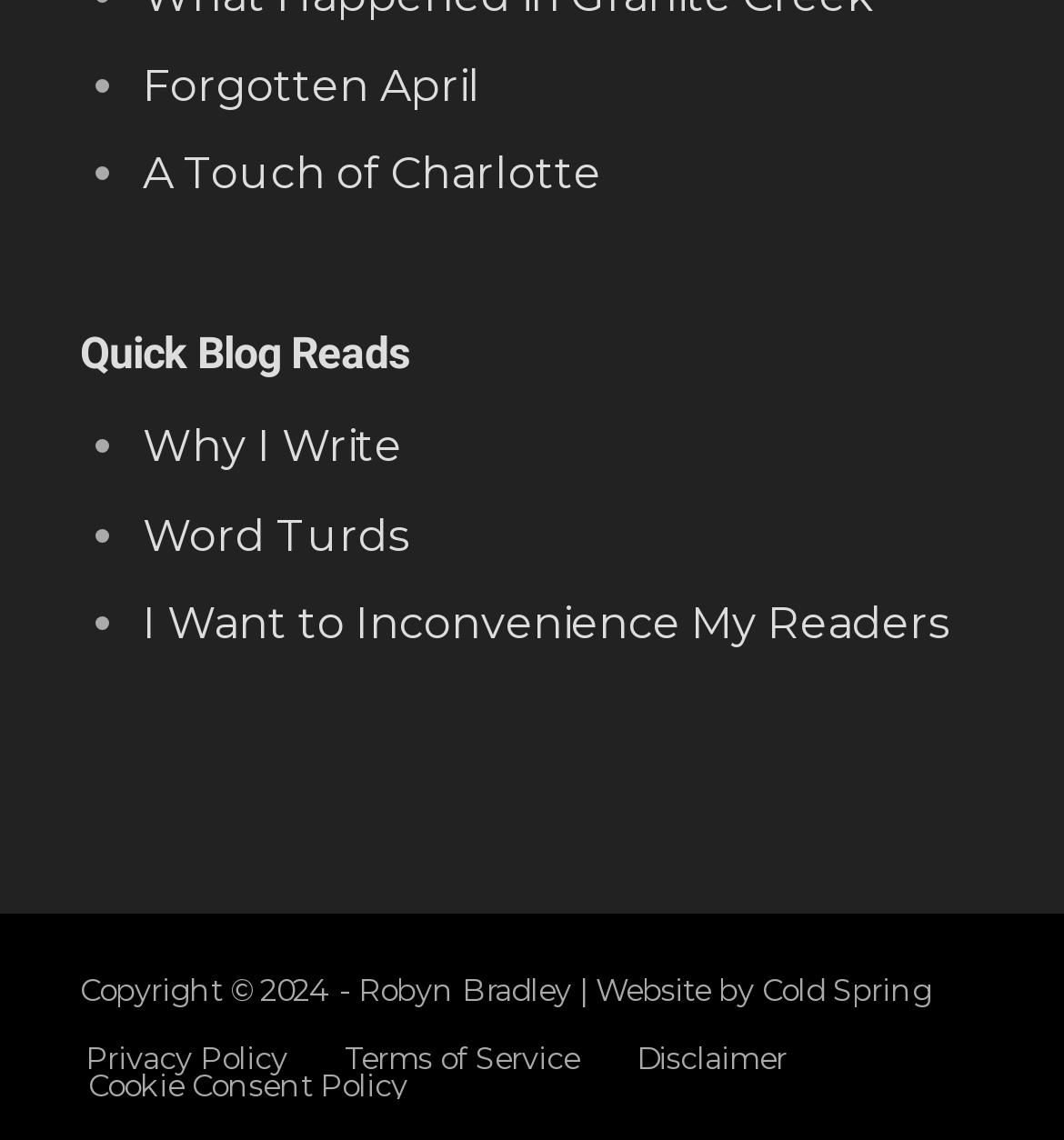Given the element description "Disclaimer", identify the bounding box of the corresponding UI element.

[0.598, 0.911, 0.739, 0.944]